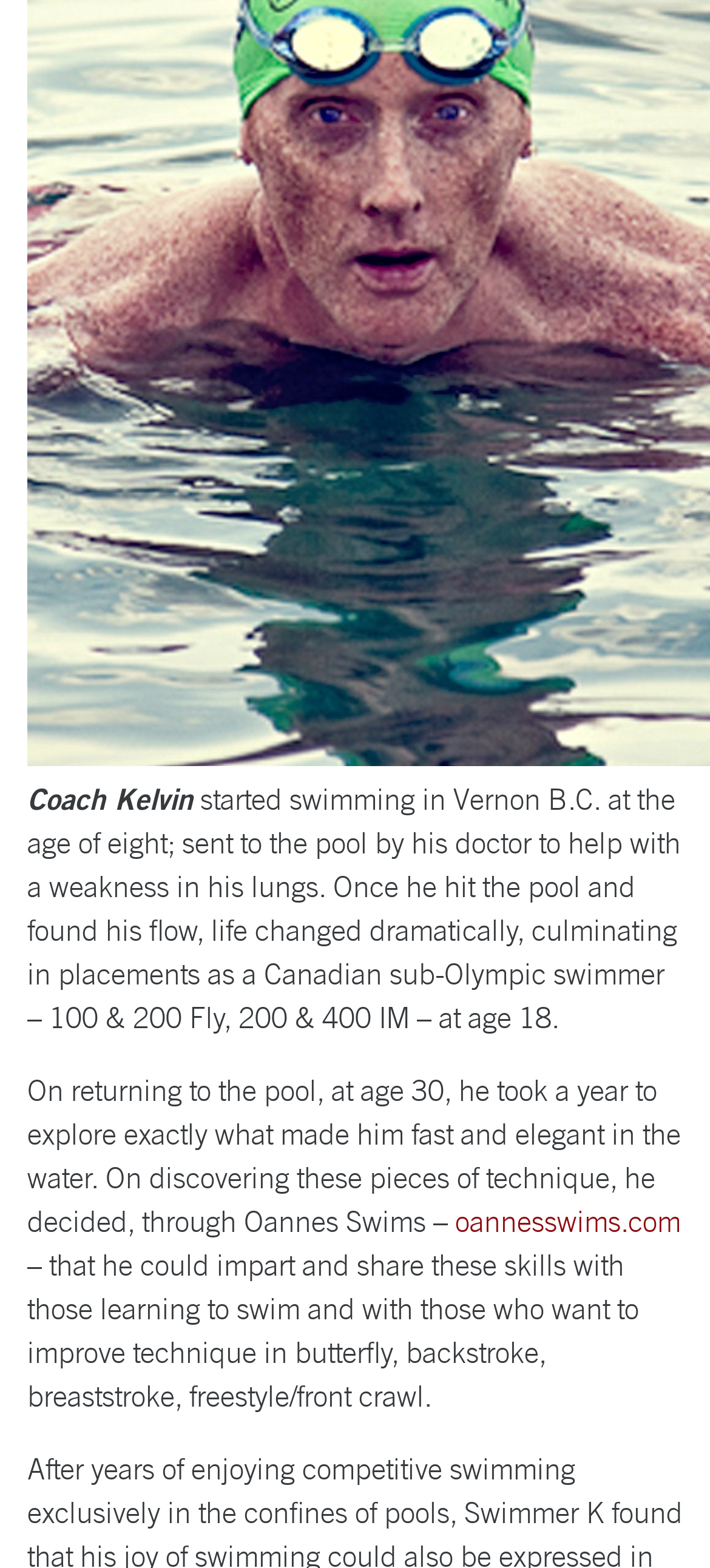Please provide the bounding box coordinates in the format (top-left x, top-left y, bottom-right x, bottom-right y). Remember, all values are floating point numbers between 0 and 1. What is the bounding box coordinate of the region described as: parent_node: Search for: value="Search"

None